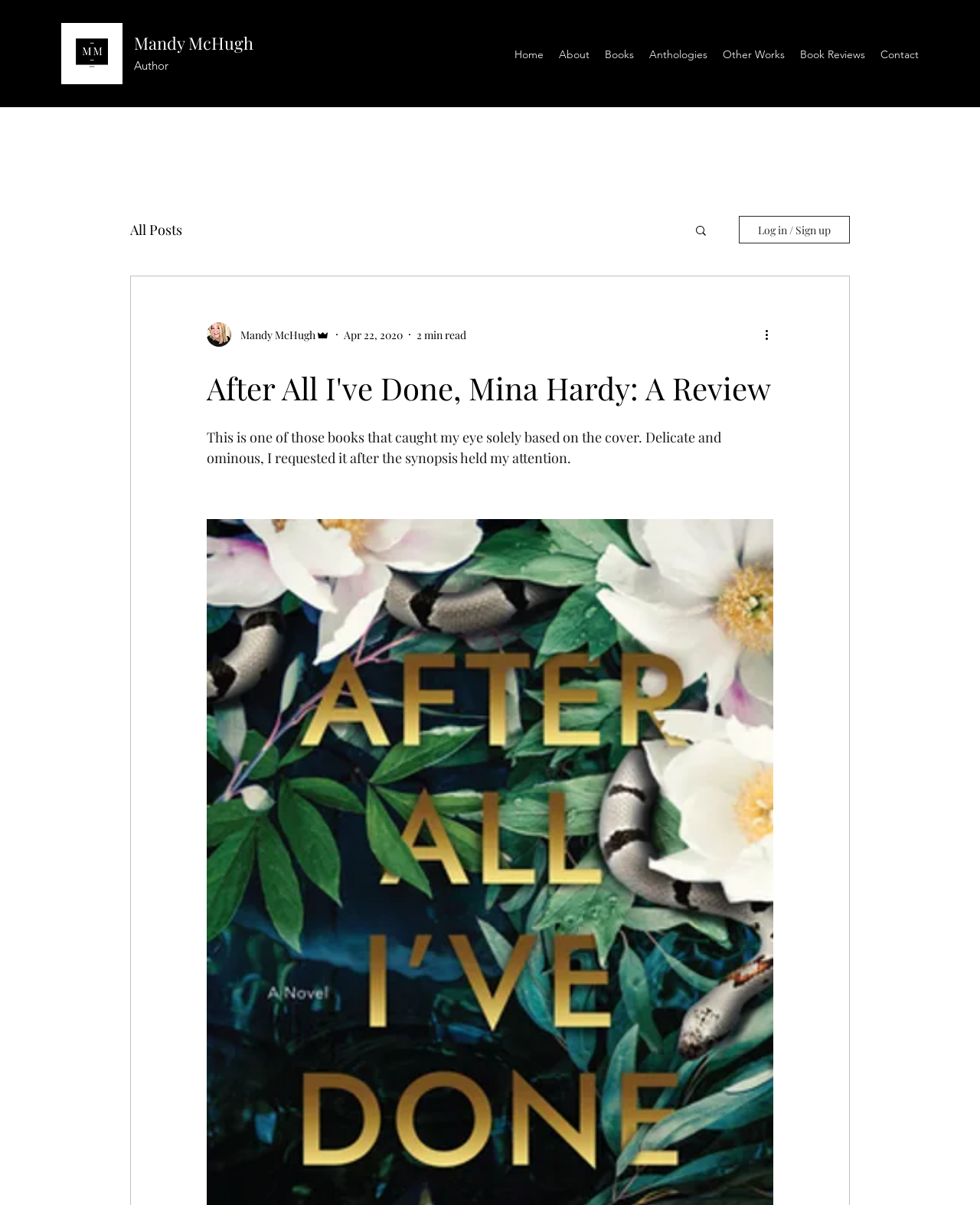Can you give a detailed response to the following question using the information from the image? What is the date of this post?

The date of this post can be determined by looking at the generic text 'Apr 22, 2020' which is located below the writer's picture.